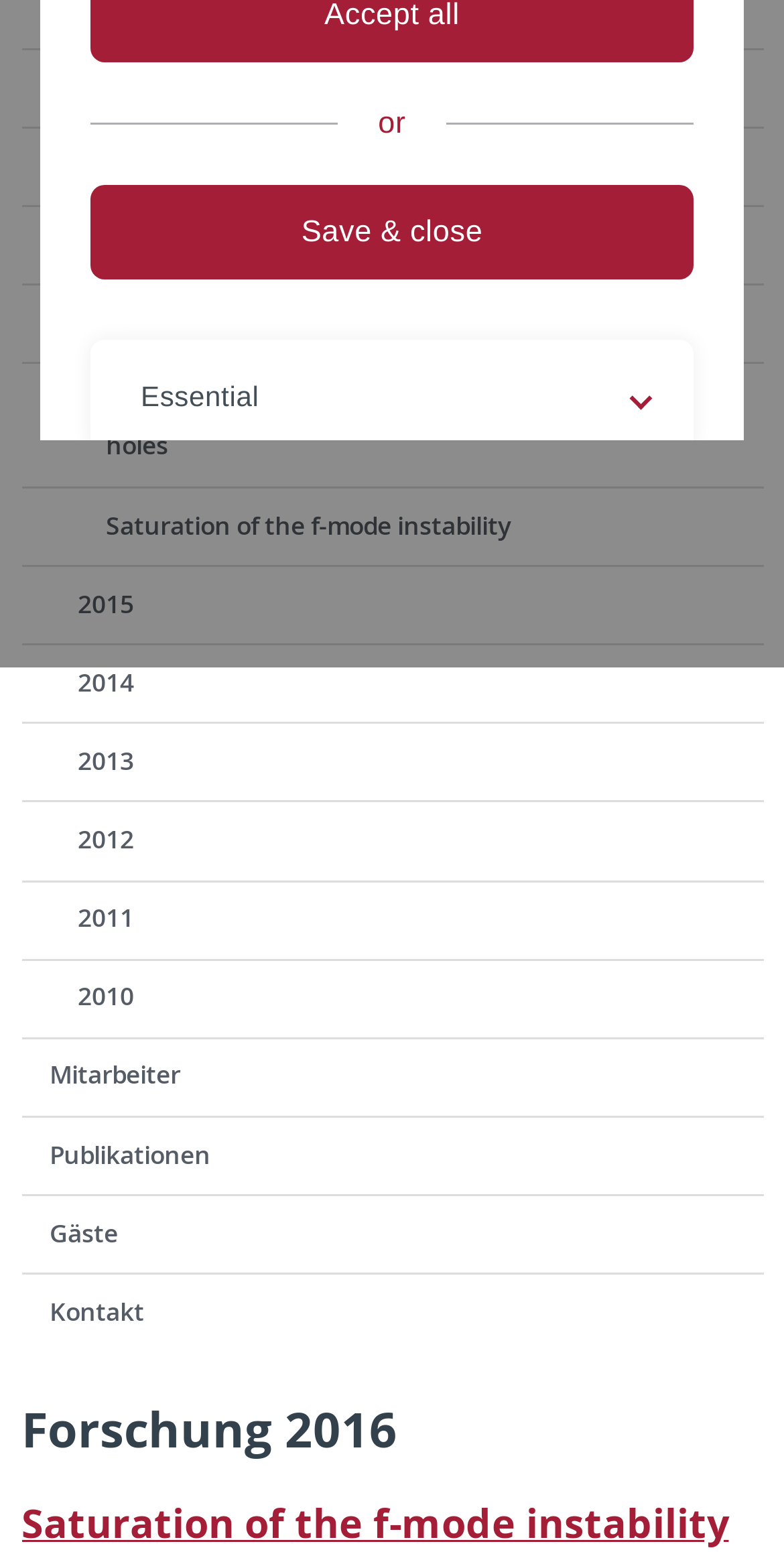Extract the bounding box coordinates of the UI element described by: "Essential". The coordinates should include four float numbers ranging from 0 to 1, e.g., [left, top, right, bottom].

[0.115, 0.219, 0.885, 0.291]